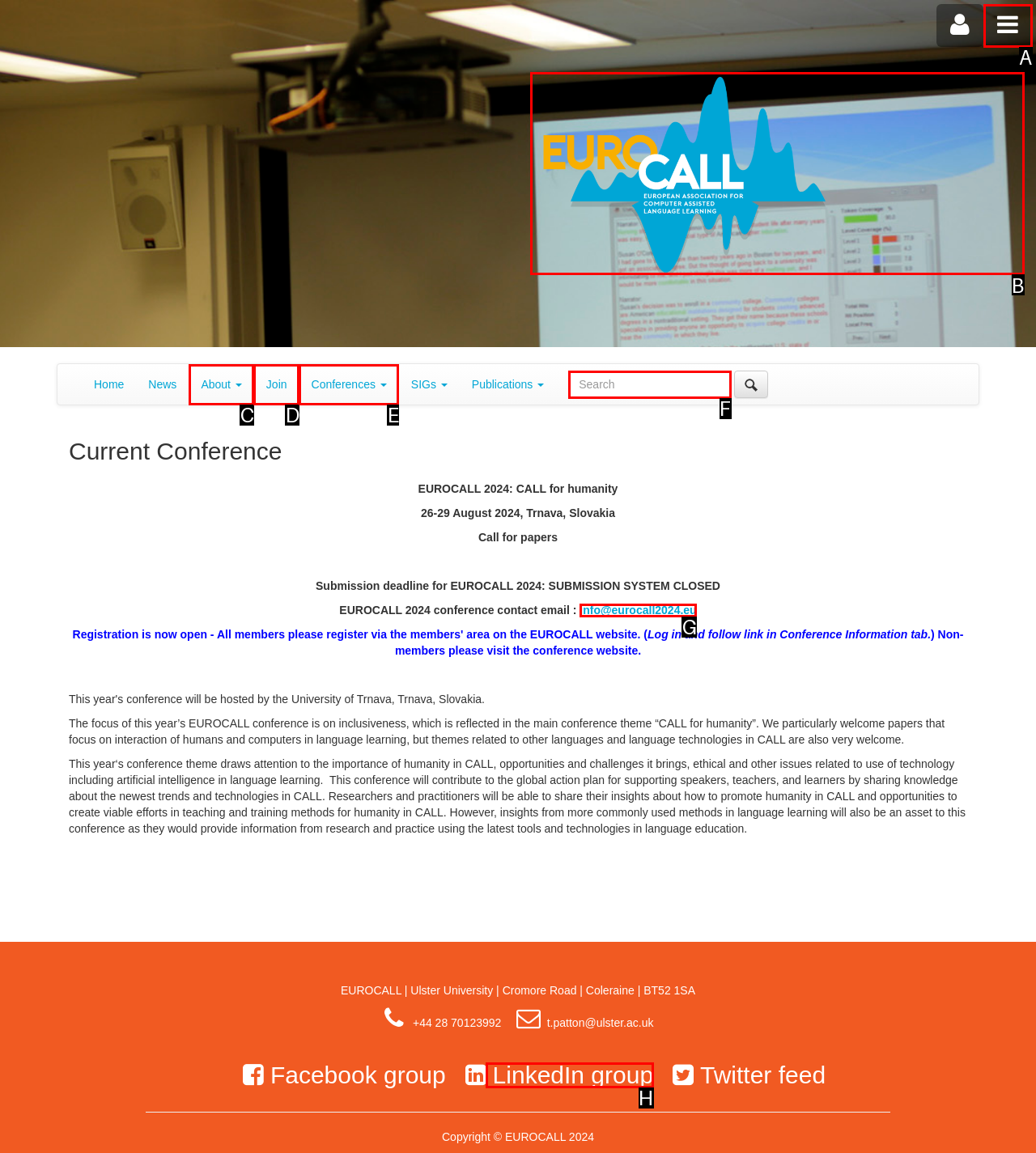Choose the option that best matches the element: info@eurocall2024.eu
Respond with the letter of the correct option.

G